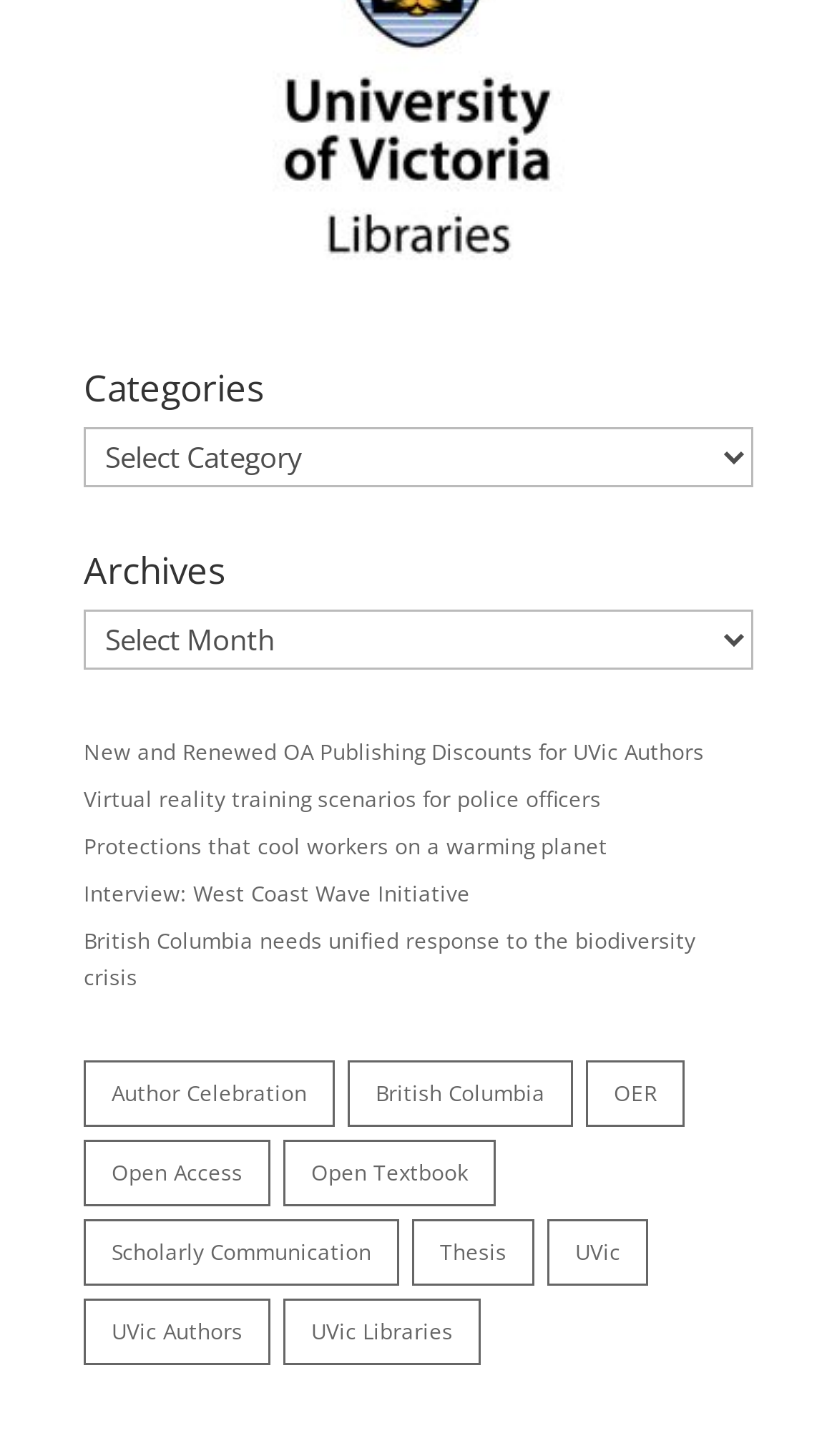Locate the bounding box coordinates of the area where you should click to accomplish the instruction: "View archives".

[0.1, 0.419, 0.9, 0.46]